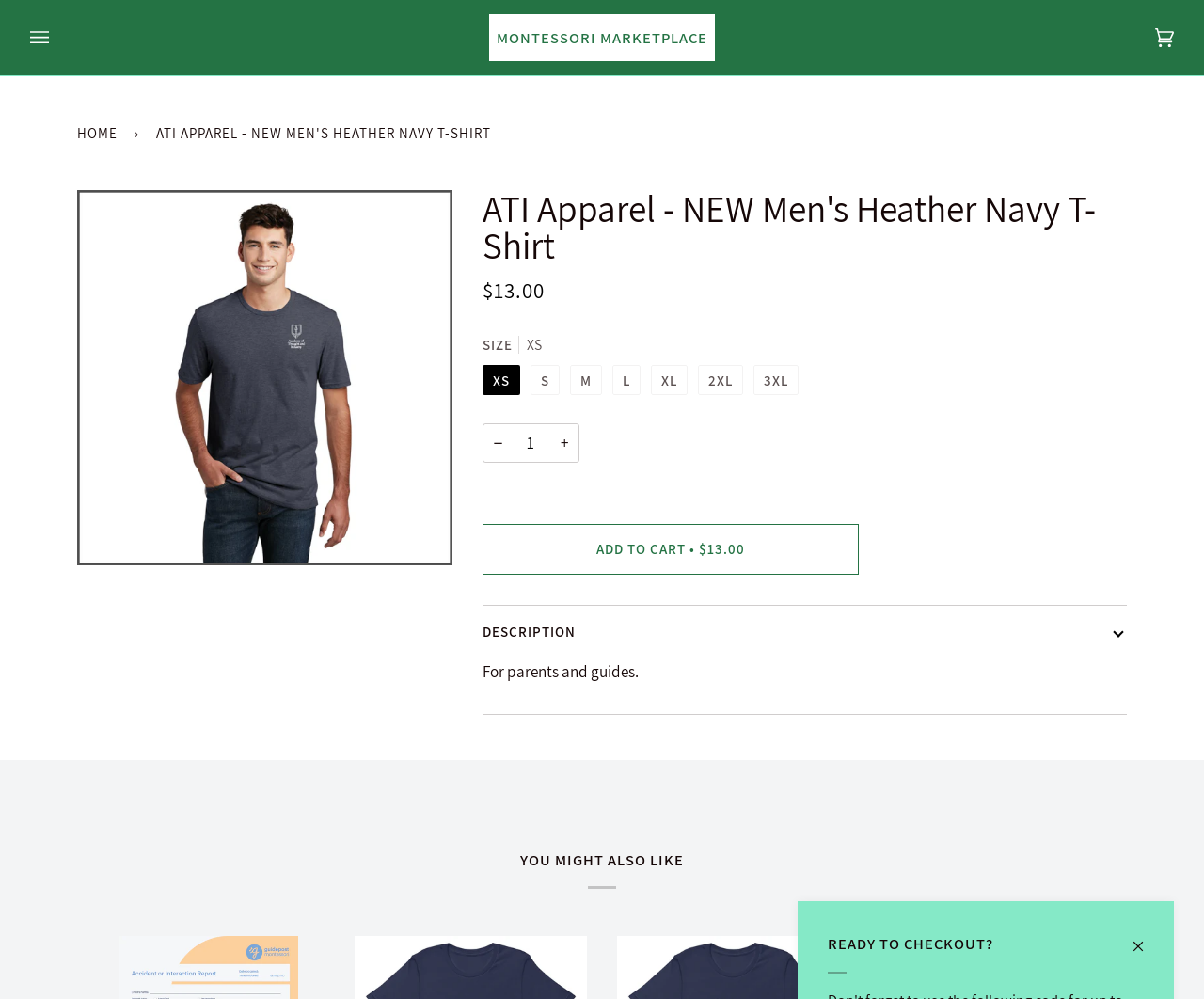Find the bounding box coordinates of the element's region that should be clicked in order to follow the given instruction: "Explore the different types of kratom". The coordinates should consist of four float numbers between 0 and 1, i.e., [left, top, right, bottom].

None